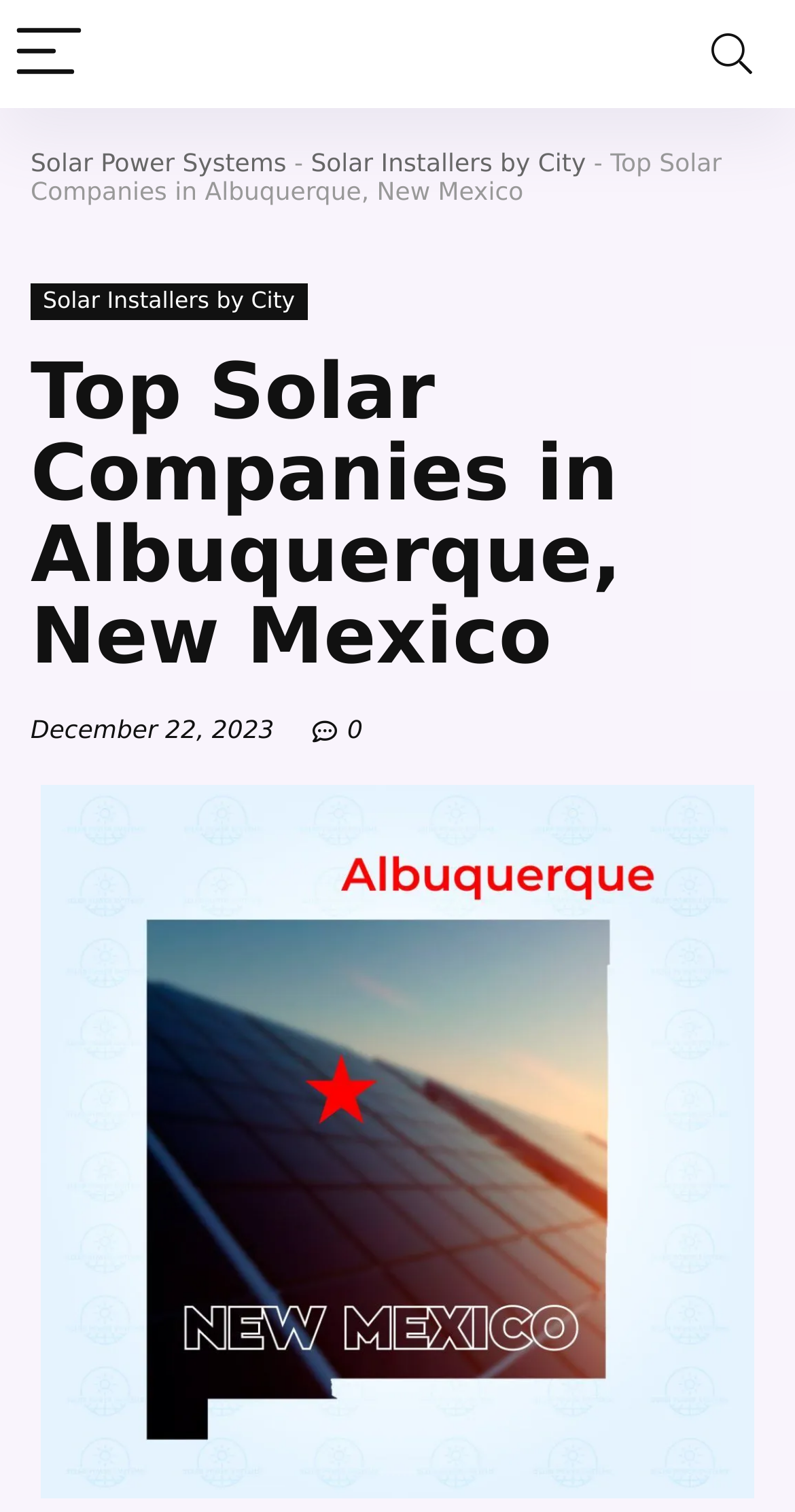Create a full and detailed caption for the entire webpage.

The webpage is a review of top solar companies in Albuquerque, New Mexico, with a focus on providing detailed reviews of the best solar installers. At the top left corner, there is a button labeled "Menu" accompanied by a small image. On the top right corner, there is a "Search" button. Below the "Menu" button, there is a link to "Solar Power Systems" followed by a hyphen and then a link to "Solar Installers by City". 

Further down, there is a heading that reads "Top Solar Companies in Albuquerque, New Mexico" which spans almost the entire width of the page. Below this heading, there is a static text indicating the date "December 22, 2023". Next to the date, there is a link labeled "0". 

The webpage also features a large image of Albuquerque, which takes up most of the bottom half of the page. There are two links to "Solar Installers by City" on the page, one above the heading and one below it. Overall, the webpage appears to be a resource for individuals looking to find and compare solar companies in Albuquerque, New Mexico.